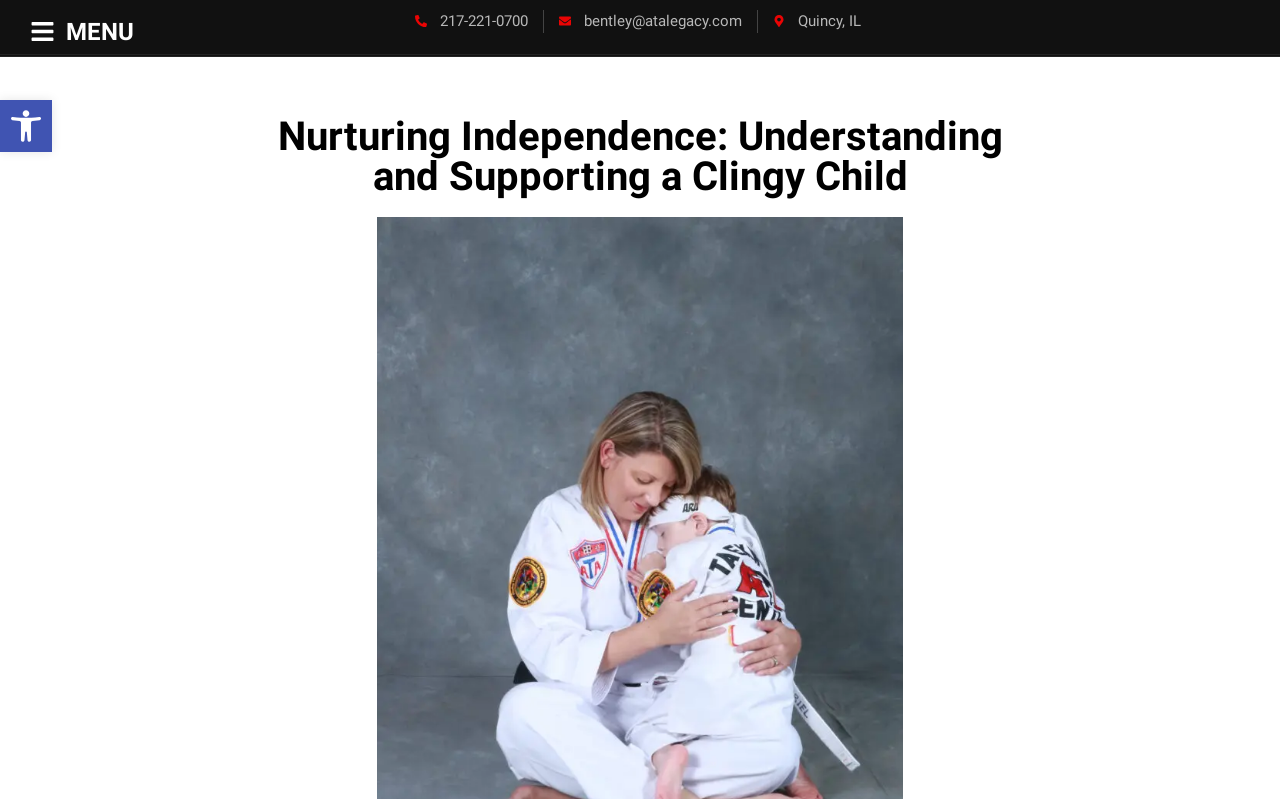What is the purpose of the image?
Please answer the question as detailed as possible based on the image.

I found the purpose of the image by looking at the image element with the text 'Accessibility Tools' located at the top of the webpage, which is likely an icon or button for accessibility tools.